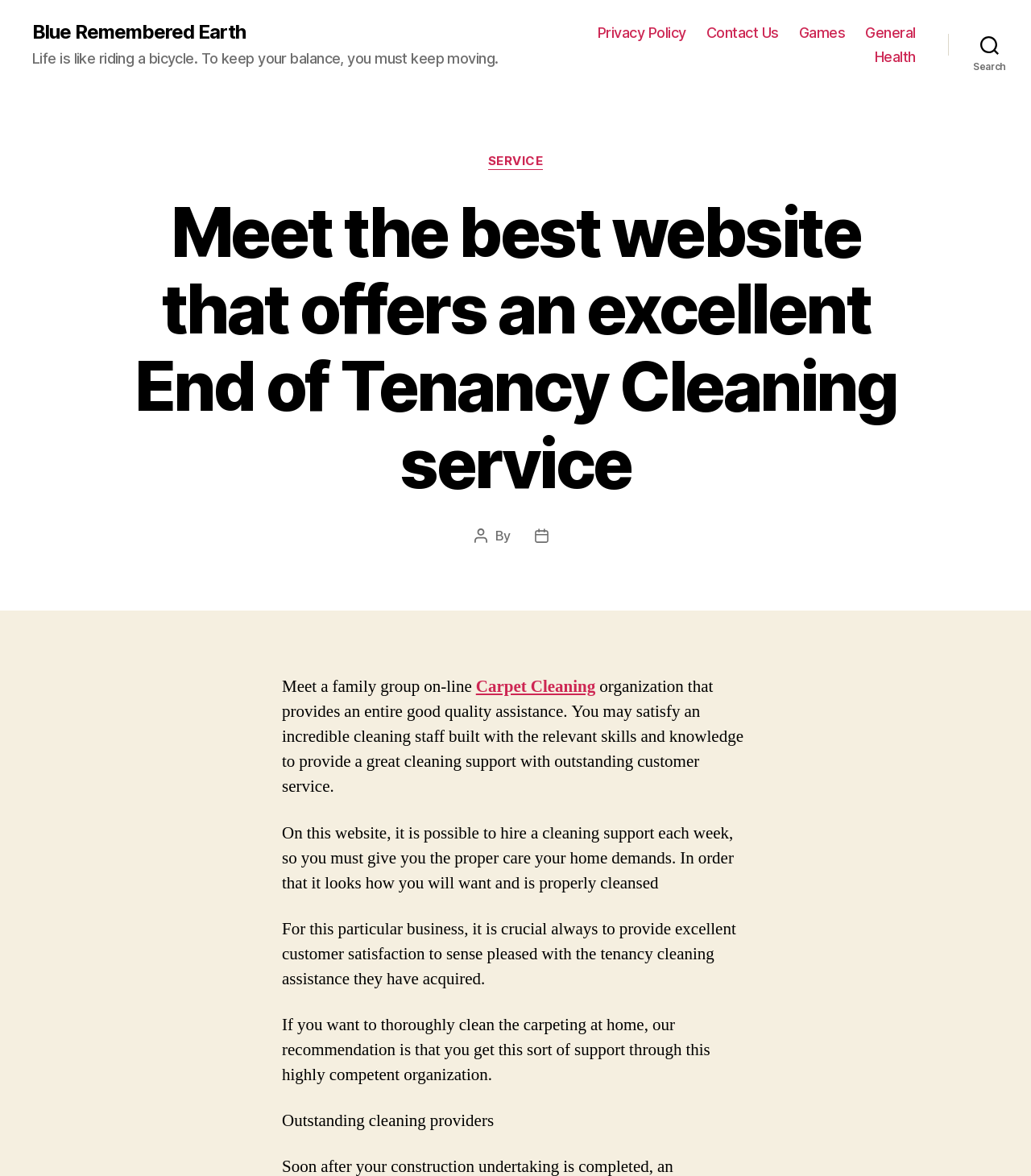Find the bounding box coordinates of the element I should click to carry out the following instruction: "Search for something".

[0.92, 0.023, 1.0, 0.053]